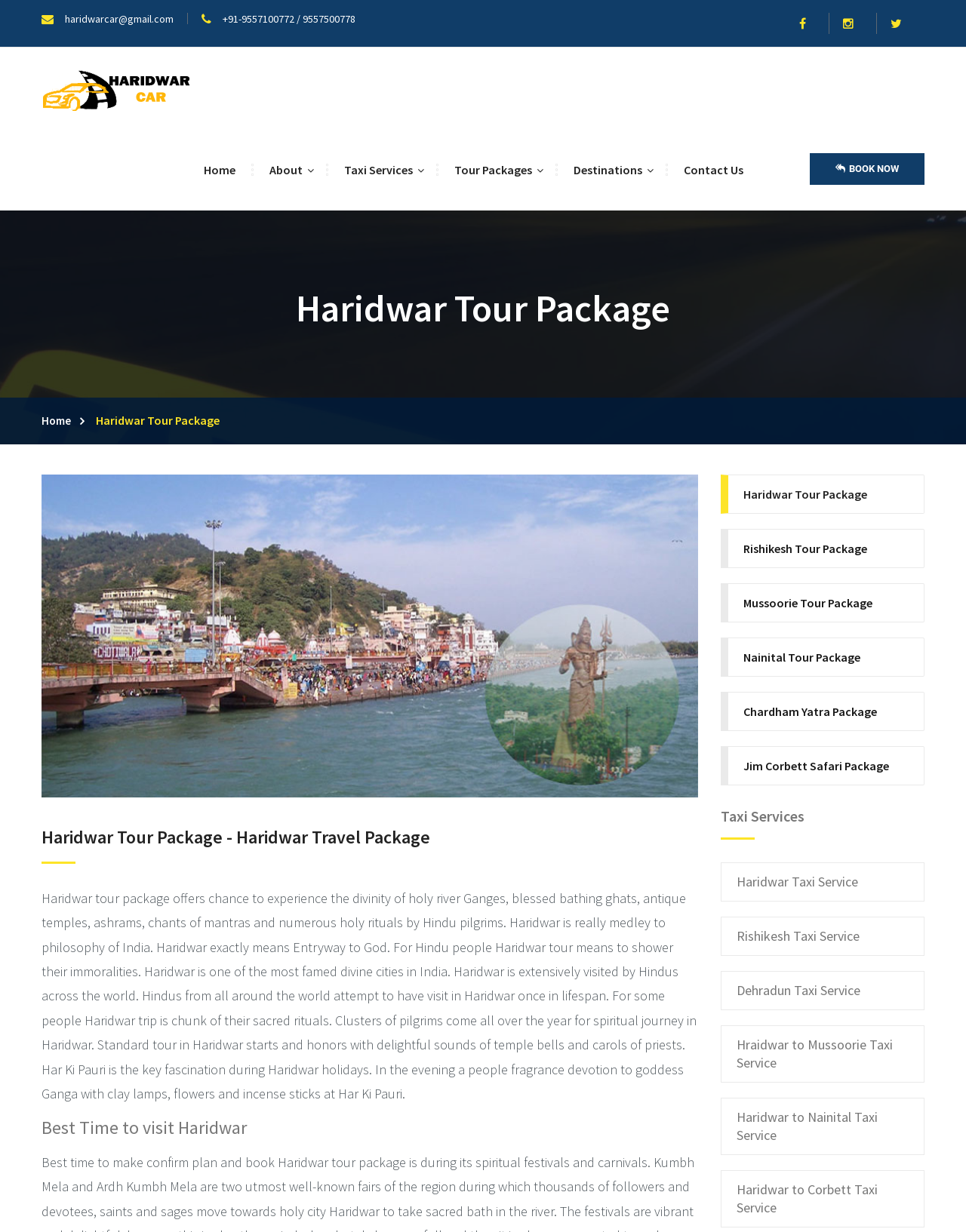What is the name of the company offering tour packages?
Answer the question with a single word or phrase derived from the image.

Haridwar Car